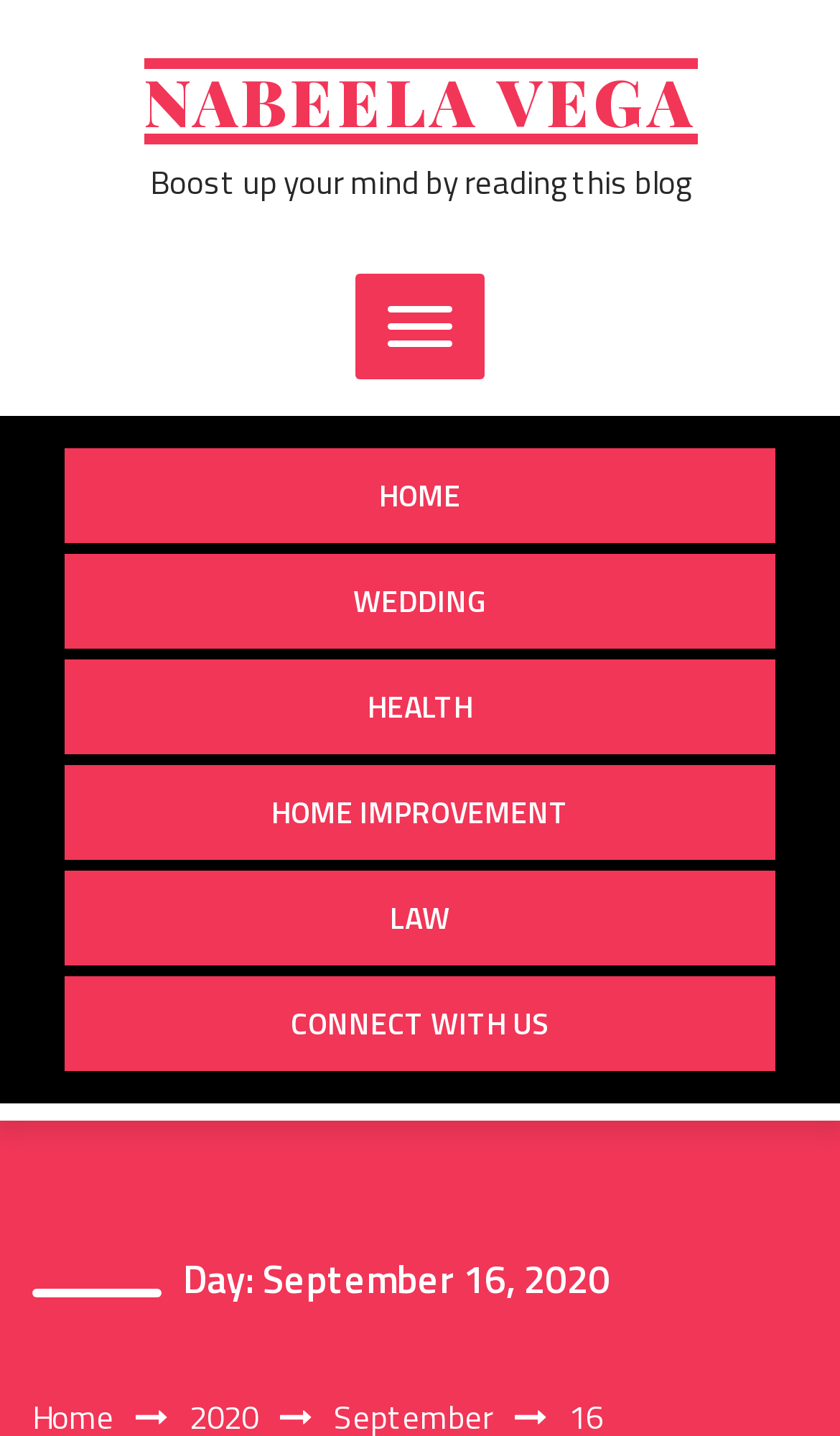What is the theme of the blog post?
Refer to the image and provide a thorough answer to the question.

The webpage does not provide enough information to determine the theme of the blog post. The static text element 'Boost up your mind by reading this blog' suggests that the blog post is about self-improvement or motivation, but it is not clear what the specific theme is.